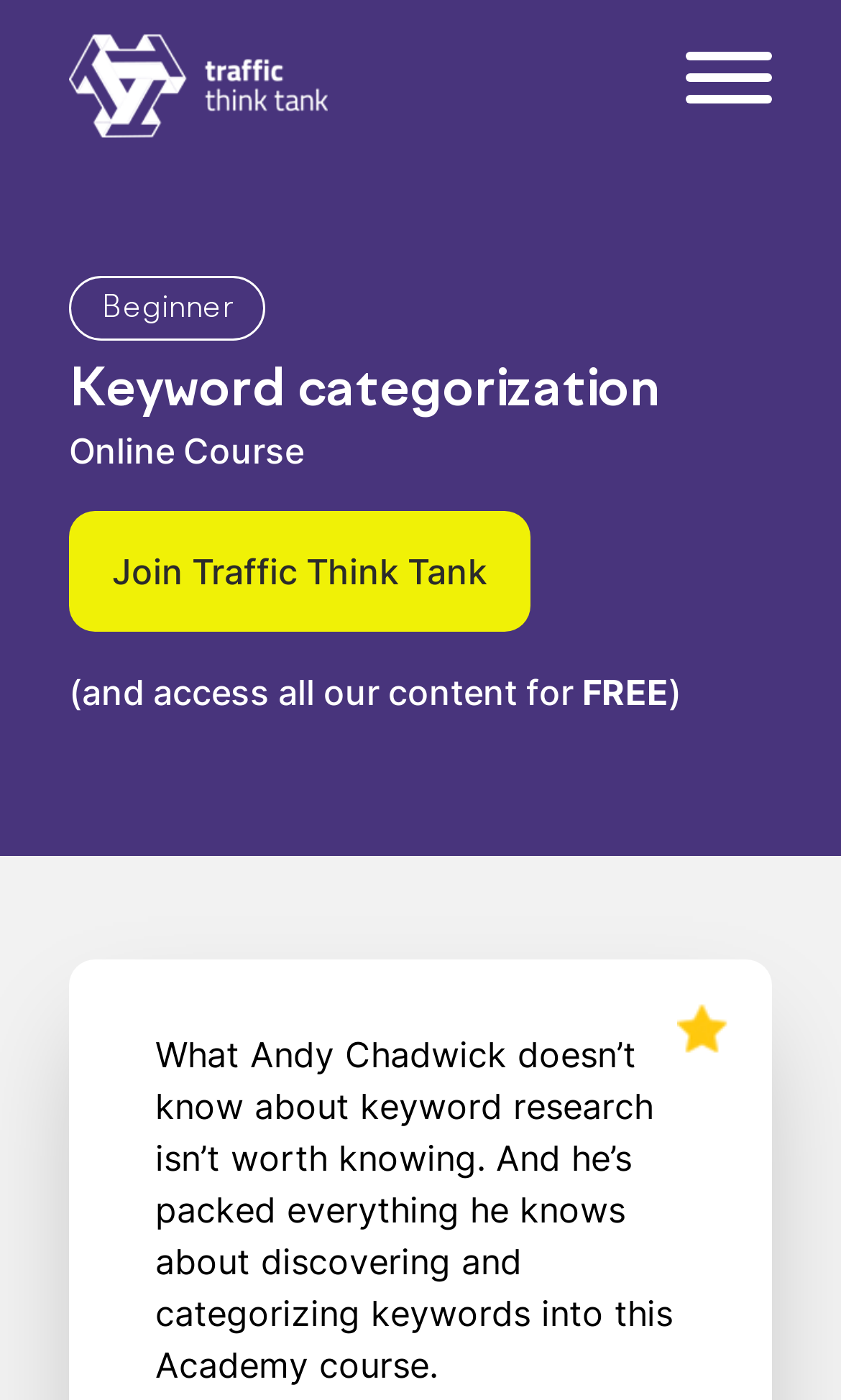What is the name of the online course?
Answer the question based on the image using a single word or a brief phrase.

Keyword categorization